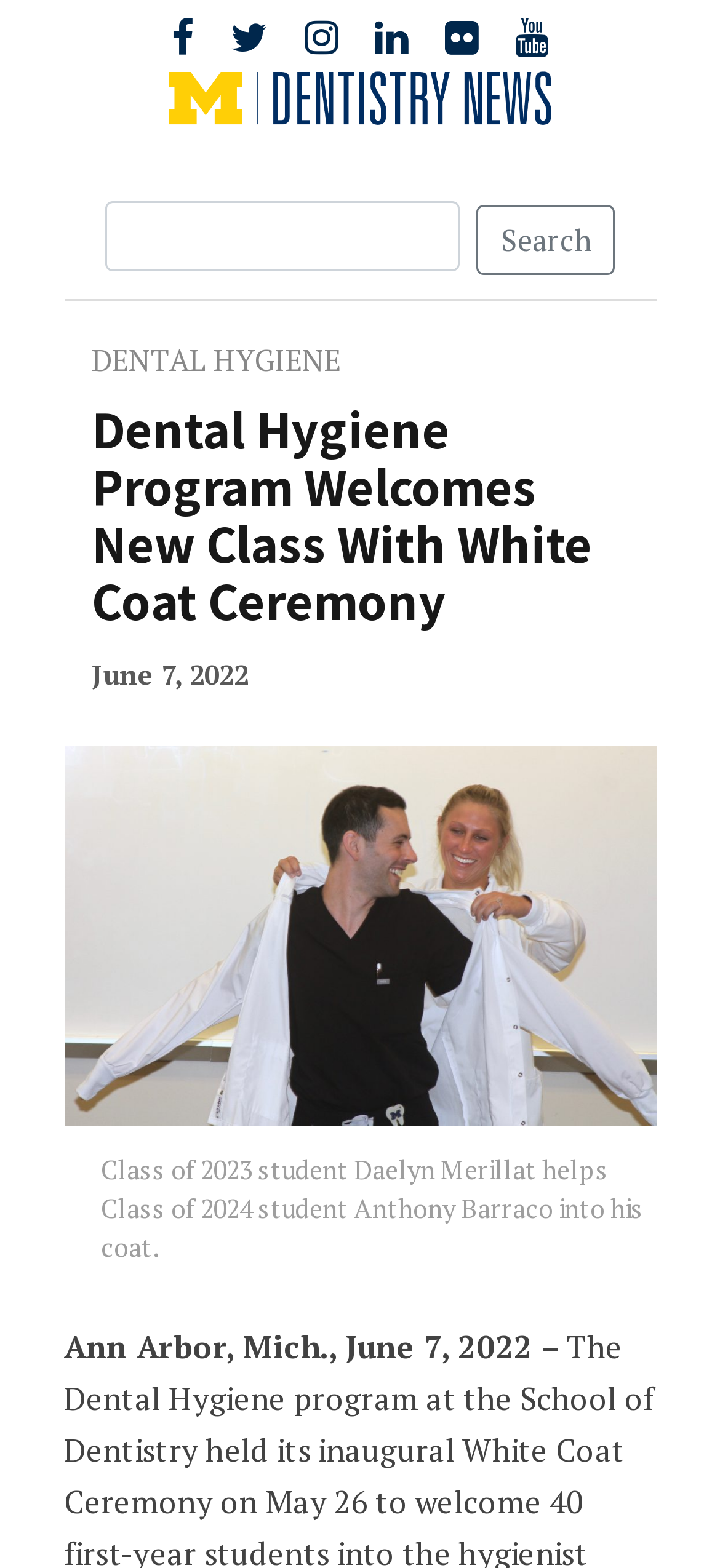What is the name of the student helping another student into his coat?
Using the image, answer in one word or phrase.

Daelyn Merillat